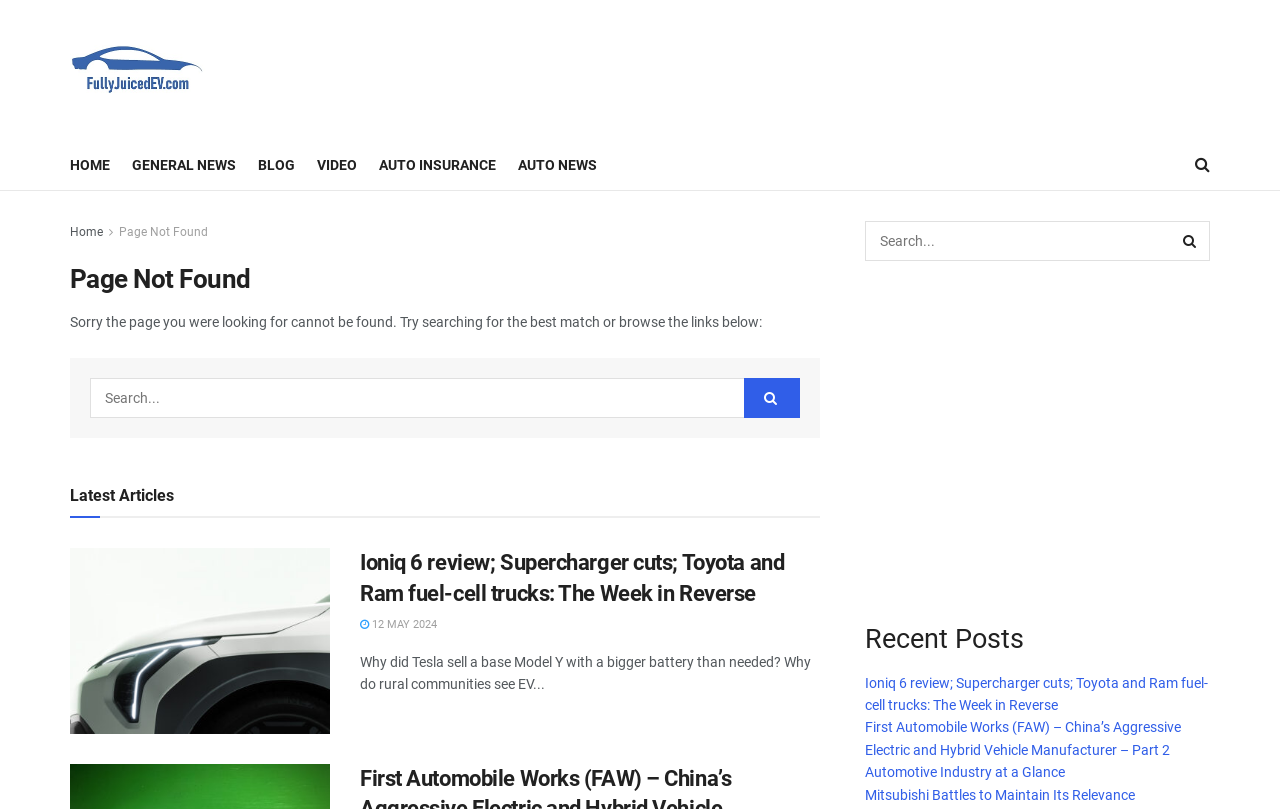Provide the text content of the webpage's main heading.

Page Not Found